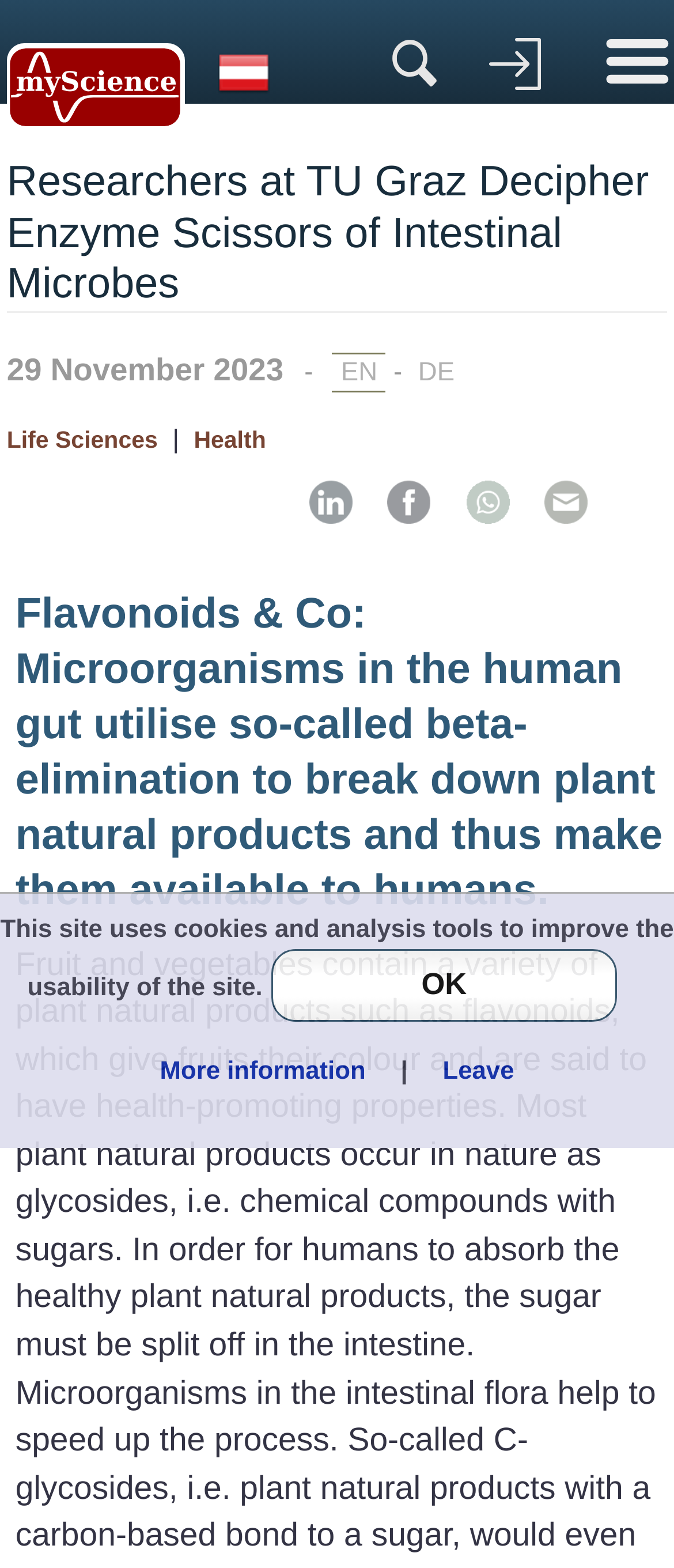Using the description: "Login", identify the bounding box of the corresponding UI element in the screenshot.

[0.787, 0.018, 0.913, 0.066]